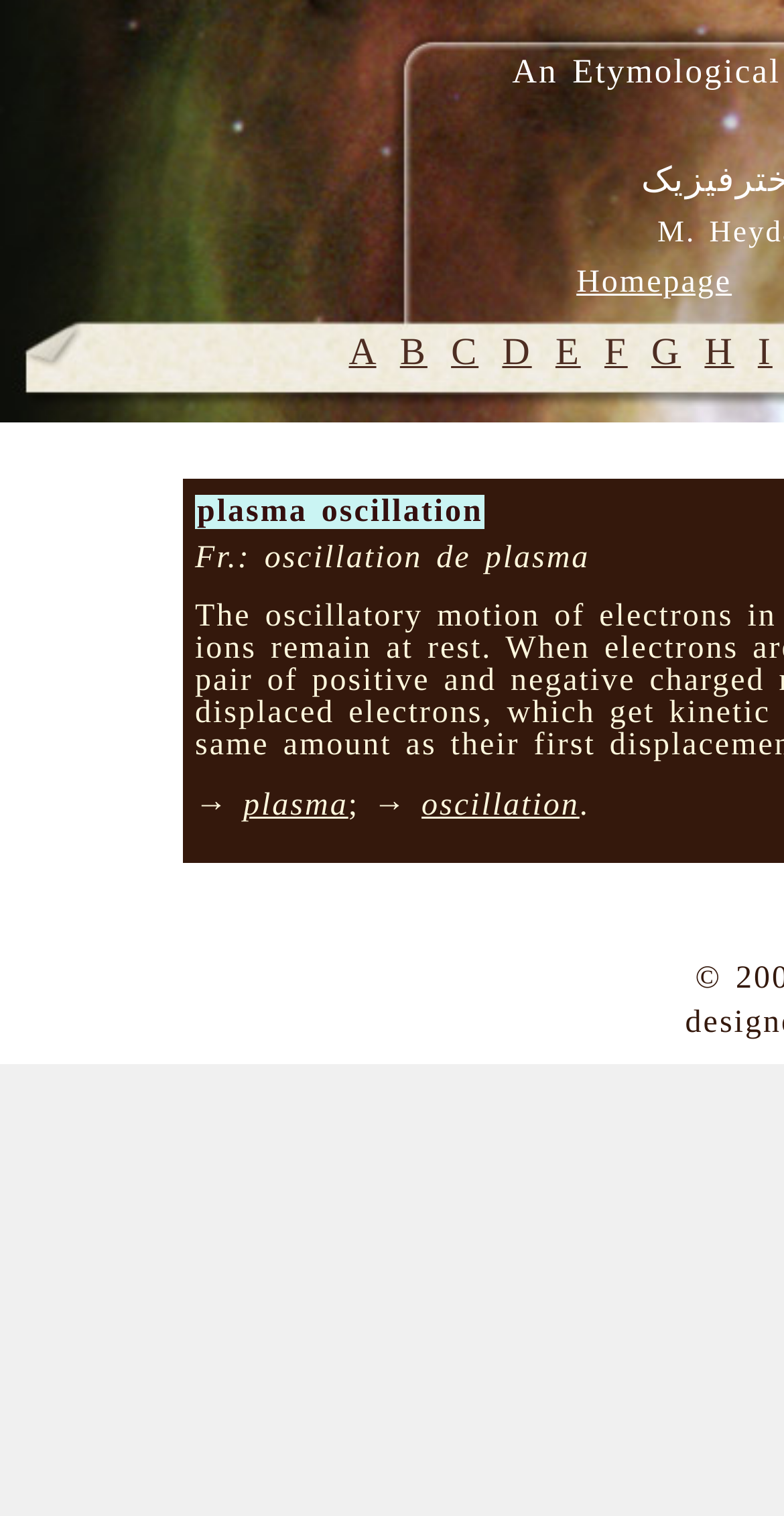What is the purpose of the links on this webpage?
Refer to the image and provide a one-word or short phrase answer.

To access dictionary entries